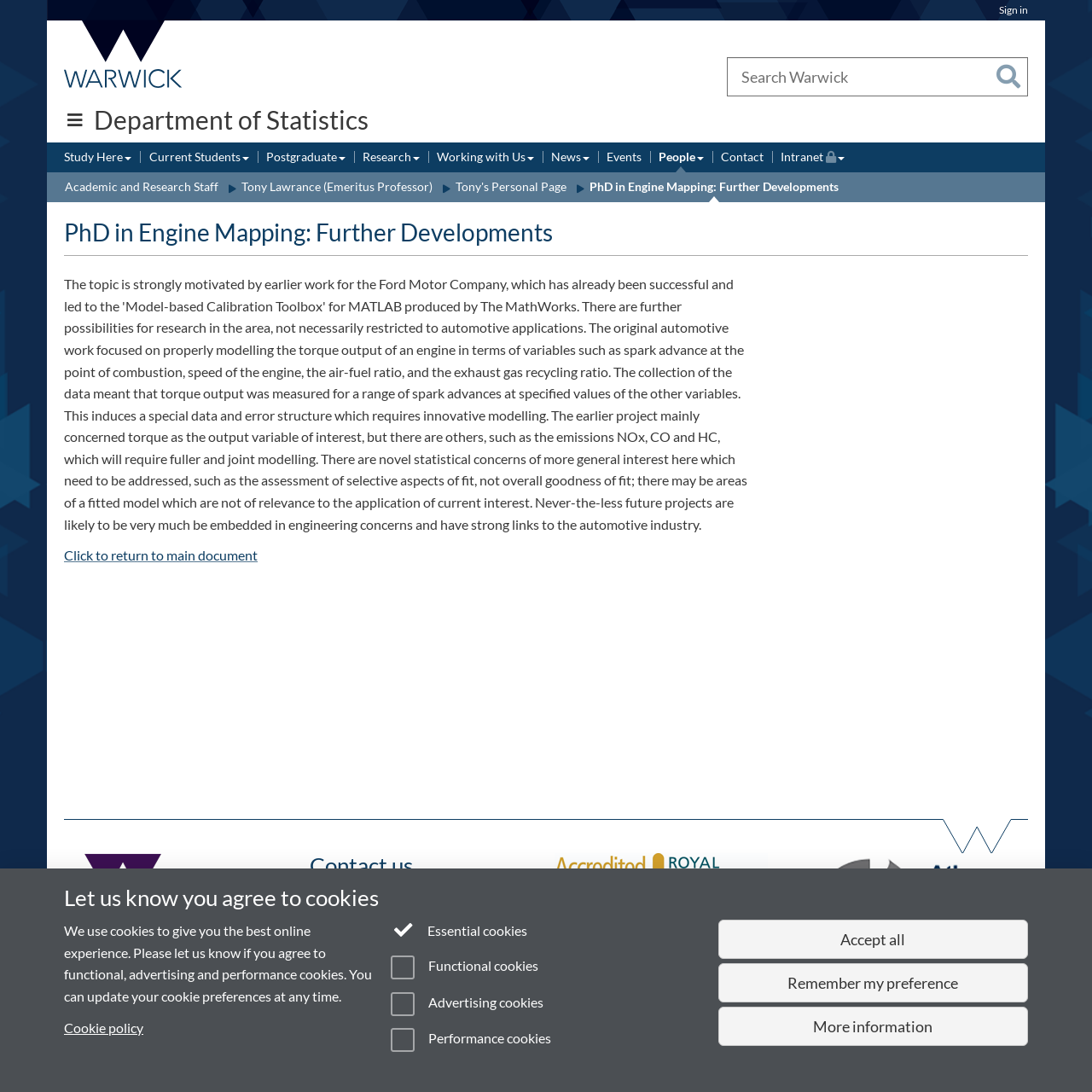Provide the bounding box coordinates for the UI element described in this sentence: "Working with Us". The coordinates should be four float values between 0 and 1, i.e., [left, top, right, bottom].

[0.4, 0.136, 0.489, 0.153]